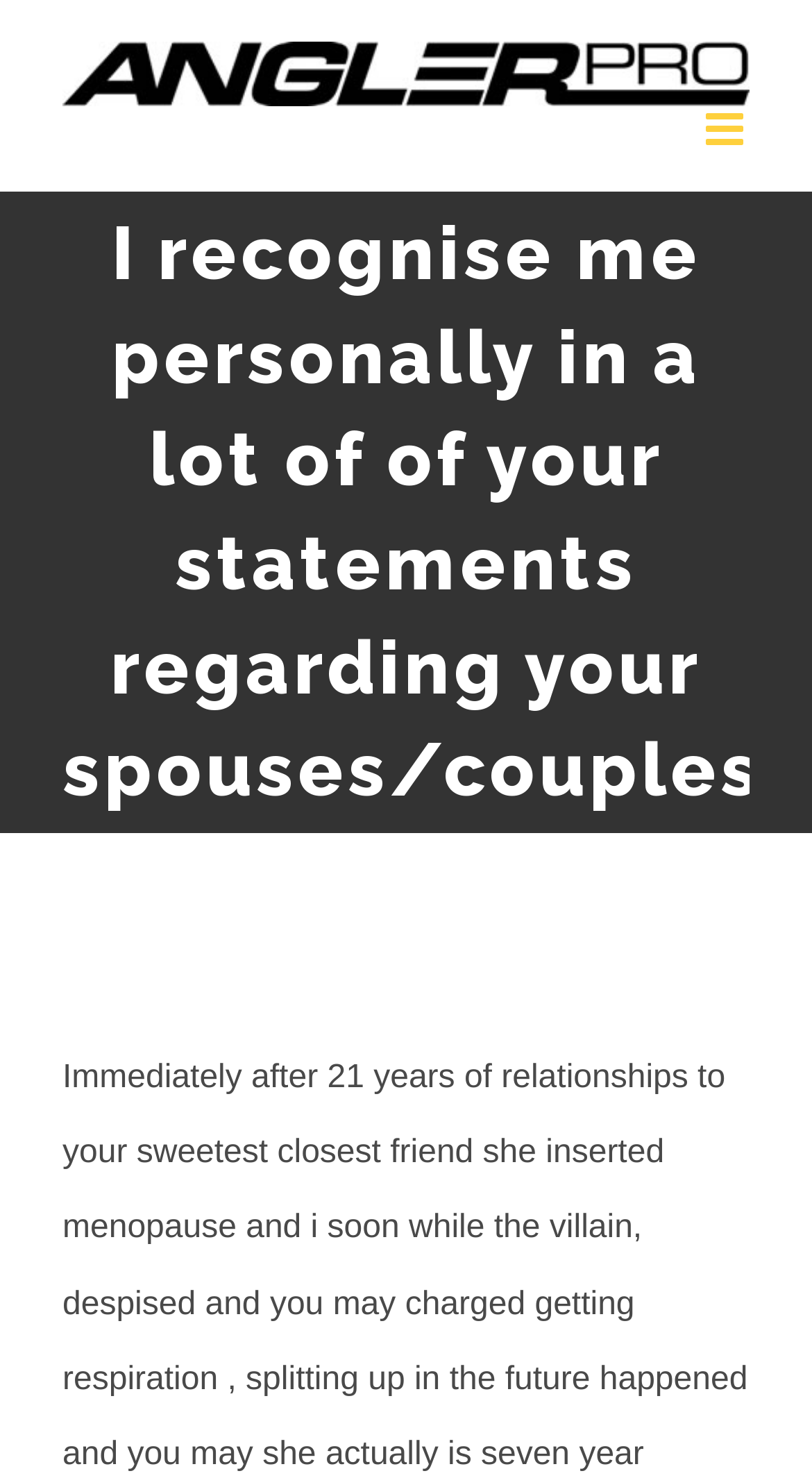Determine the bounding box for the UI element as described: "alt="Angler Pro Boats Logo"". The coordinates should be represented as four float numbers between 0 and 1, formatted as [left, top, right, bottom].

[0.077, 0.028, 0.923, 0.072]